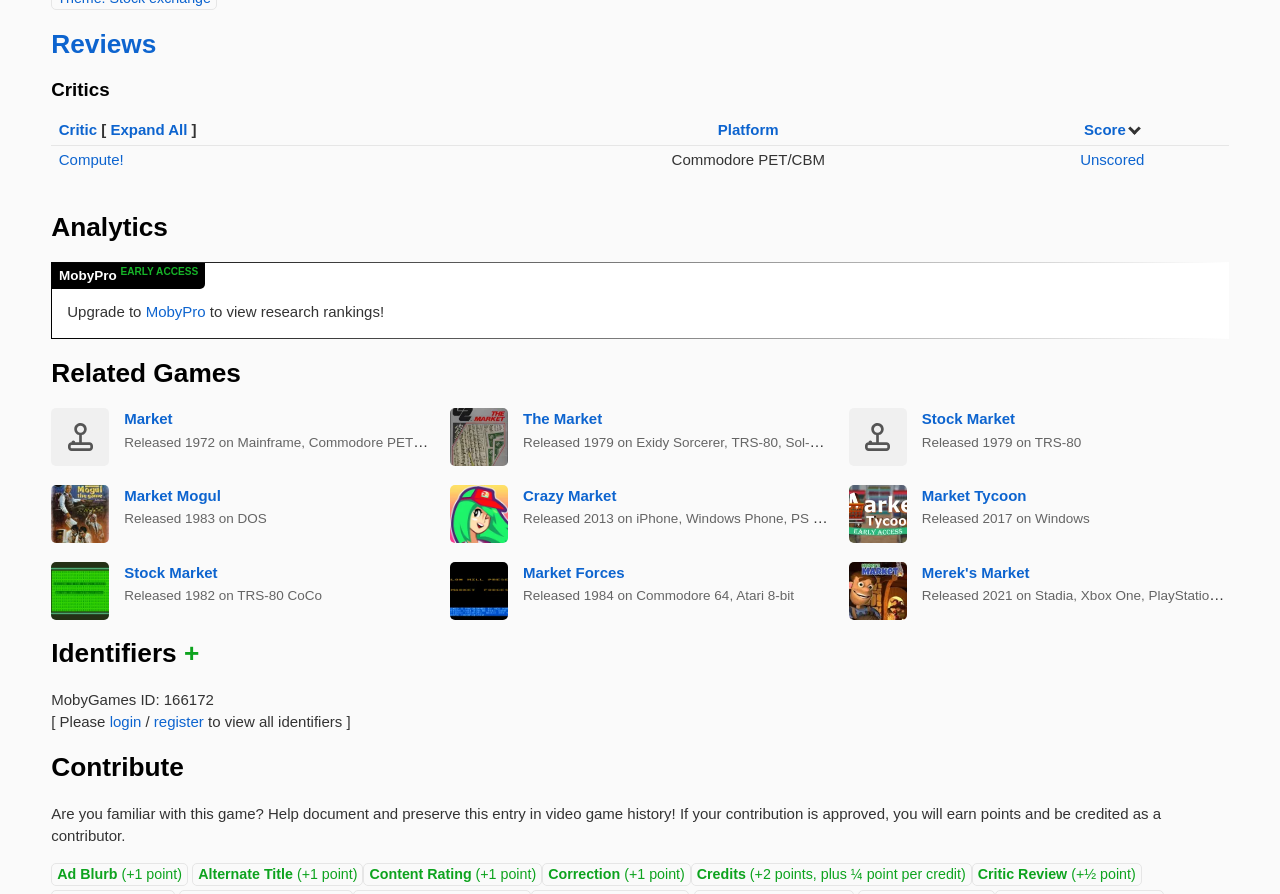Using floating point numbers between 0 and 1, provide the bounding box coordinates in the format (top-left x, top-left y, bottom-right x, bottom-right y). Locate the UI element described here: Unscored

[0.844, 0.169, 0.894, 0.188]